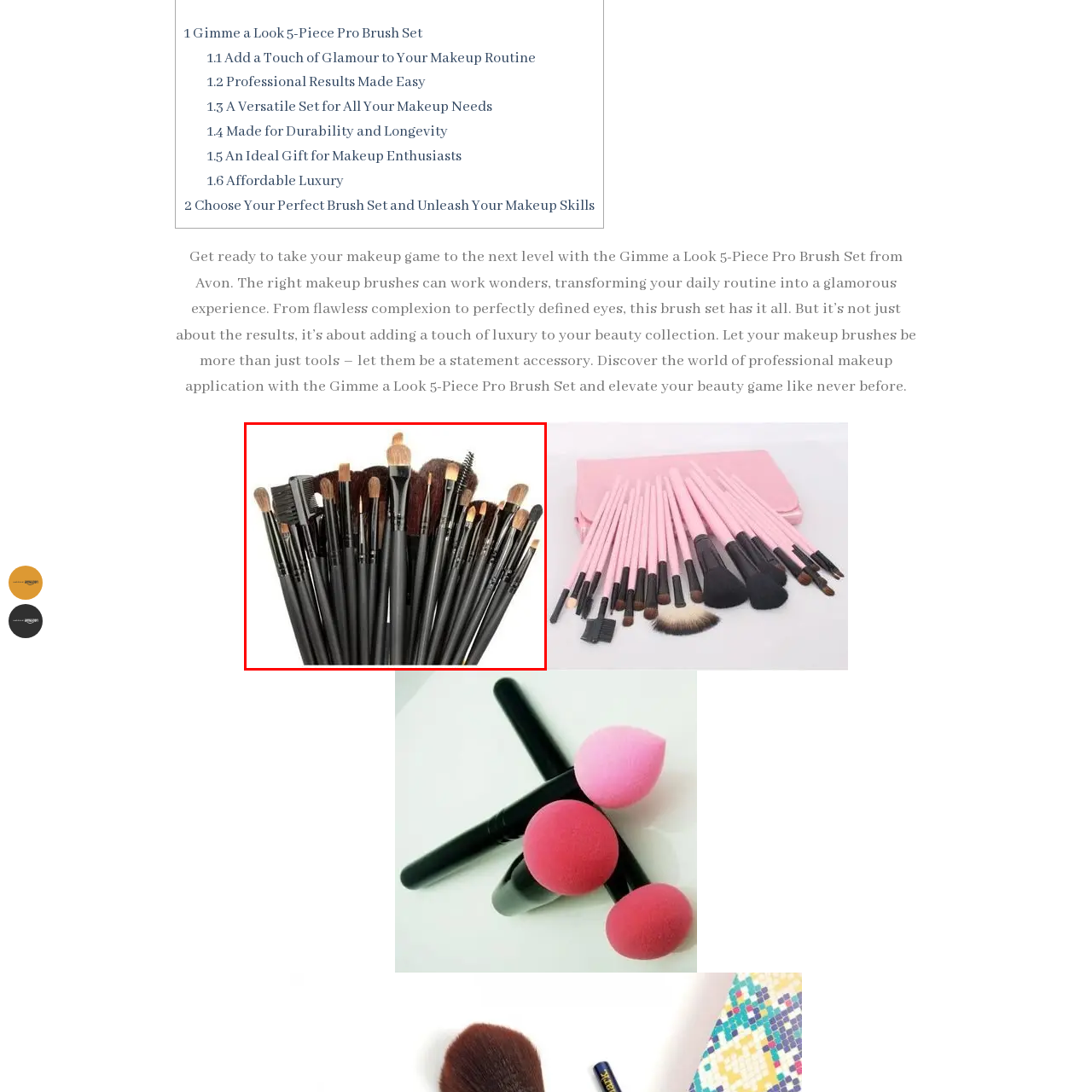What is the purpose of the soft bristles?
Look closely at the area highlighted by the red bounding box and give a detailed response to the question.

According to the caption, the soft bristles ensure a flawless finish, implying that their purpose is to provide a smooth and even application of makeup.